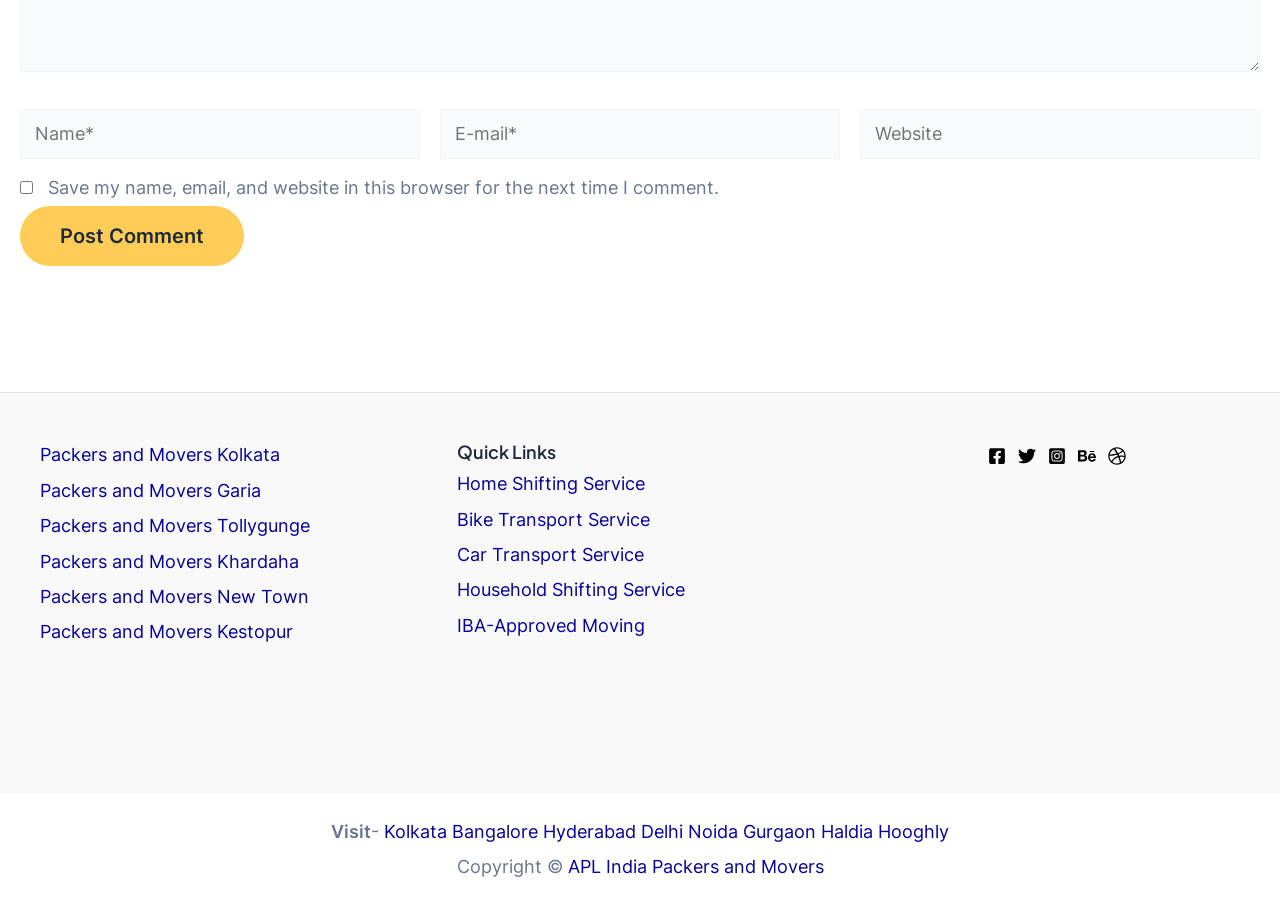What is the purpose of the checkbox? Observe the screenshot and provide a one-word or short phrase answer.

Save comment info